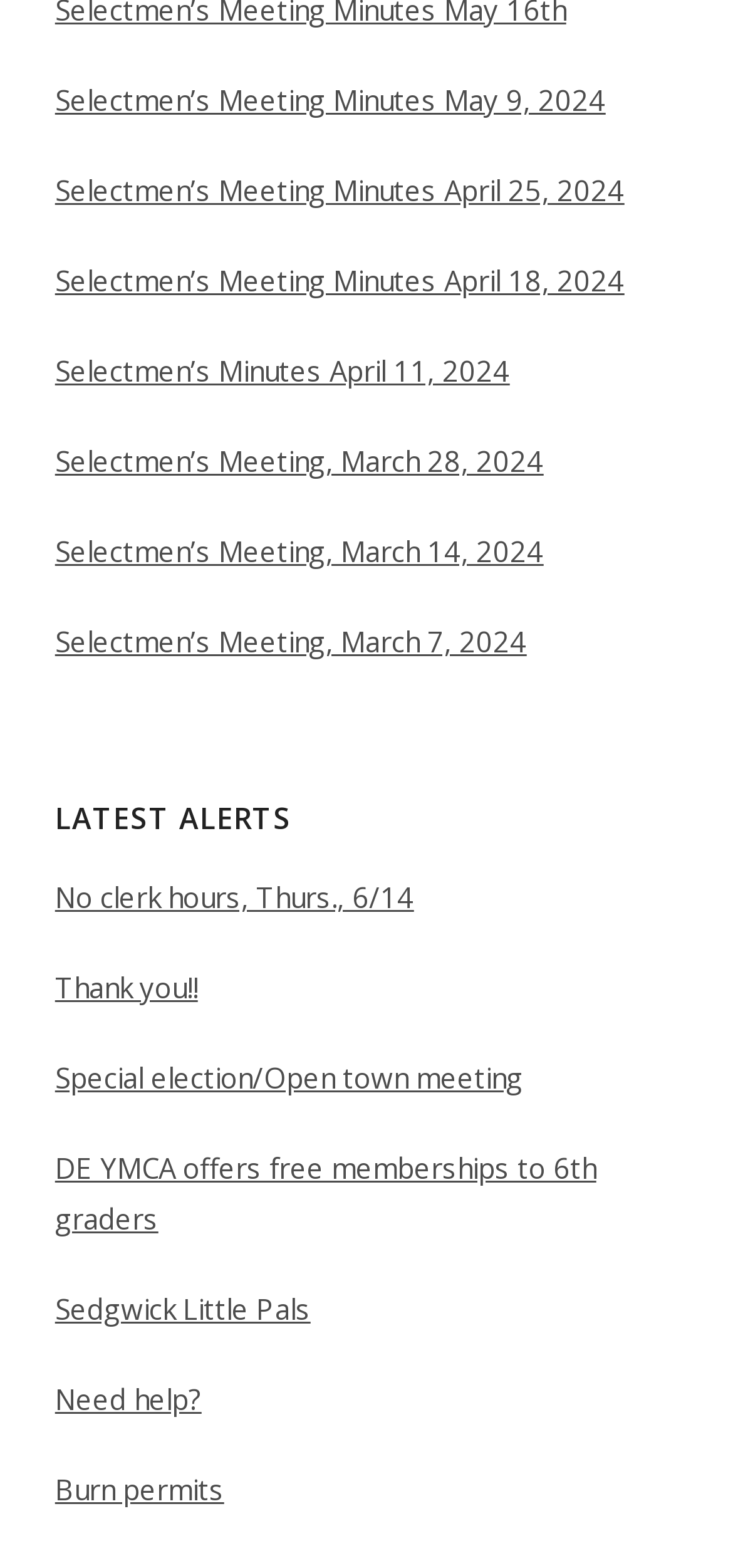Give the bounding box coordinates for the element described as: "Follow on X".

None